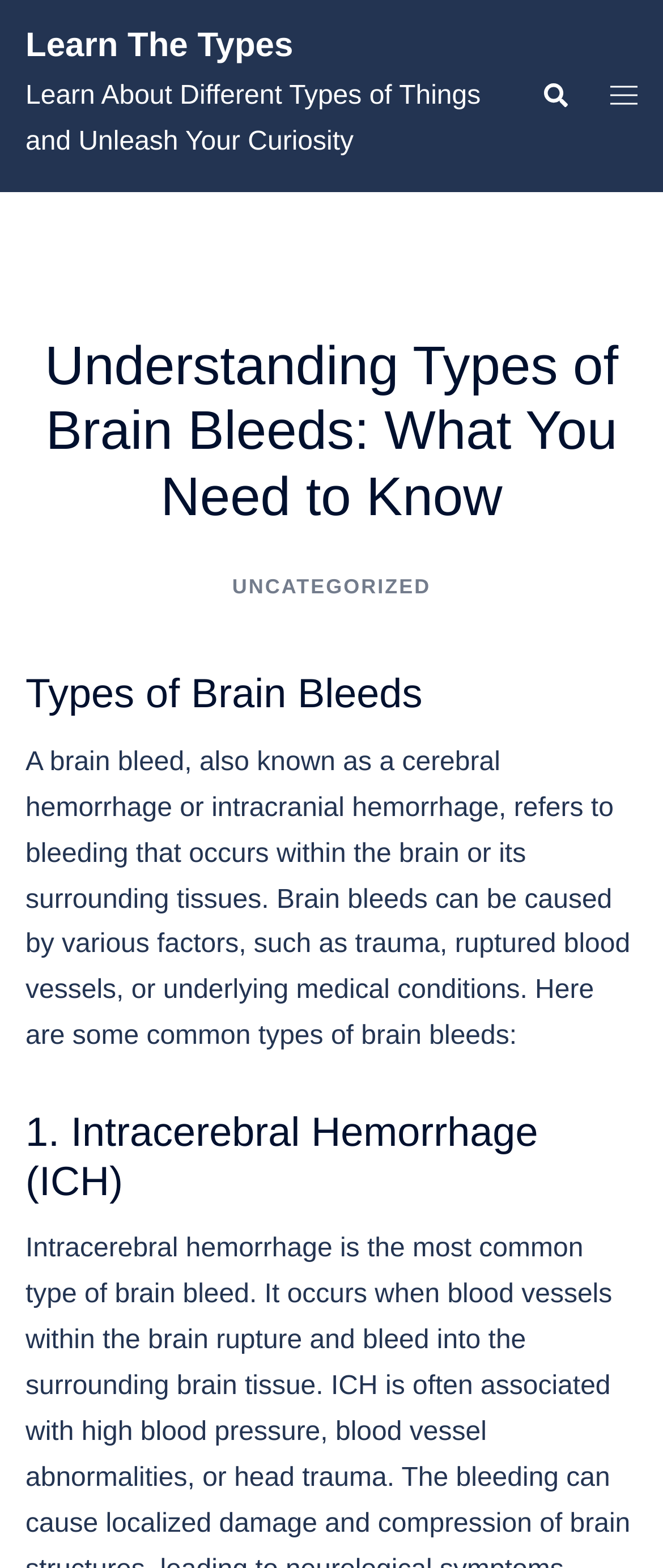What is the purpose of the 'Search' link?
Based on the image, answer the question in a detailed manner.

The 'Search' link is likely intended to allow users to search for specific content within the website, as it is a common feature on many websites.